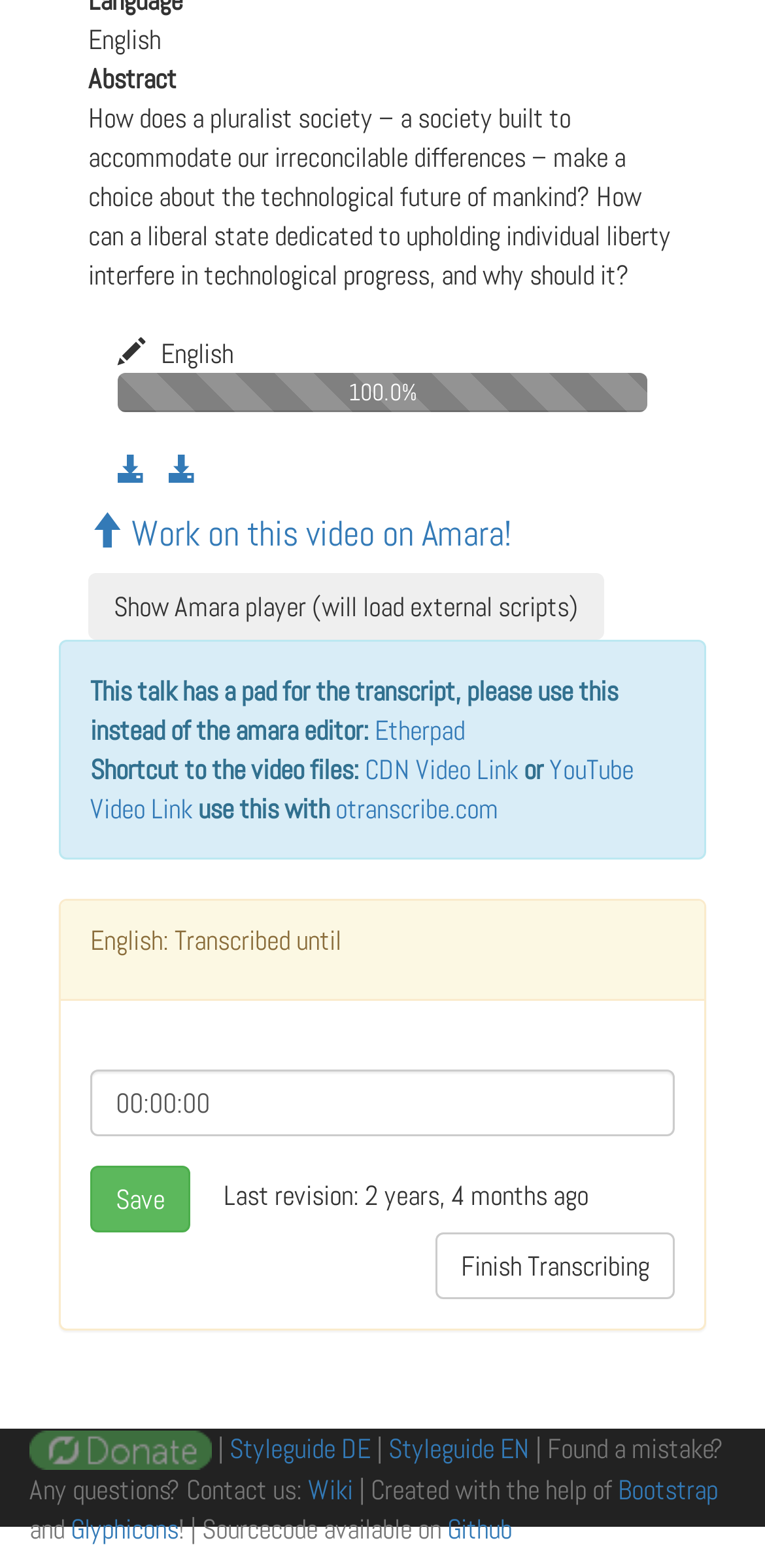Please determine the bounding box coordinates of the section I need to click to accomplish this instruction: "Click the 'Finish Transcribing' button".

[0.569, 0.786, 0.882, 0.828]